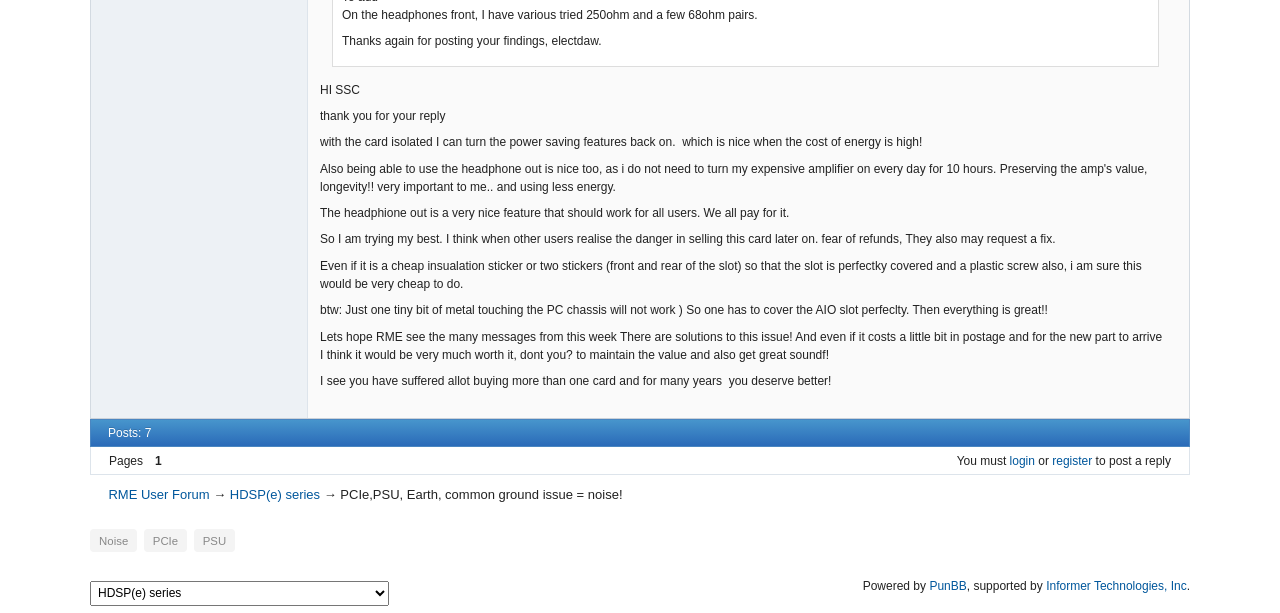Identify the bounding box coordinates for the UI element that matches this description: "HDSP(e) series".

[0.18, 0.794, 0.25, 0.819]